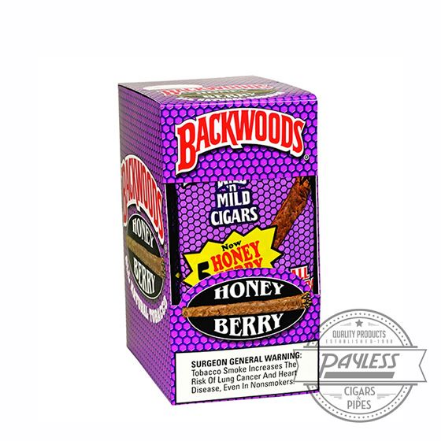How many cigarillos are in the wholesale box?
Please respond to the question with as much detail as possible.

The image showcases a pack of Backwoods Honey Berry cigars, specifically designed as a wholesale box containing 40 cigarillos, making it a bulk purchase option for cigar enthusiasts.